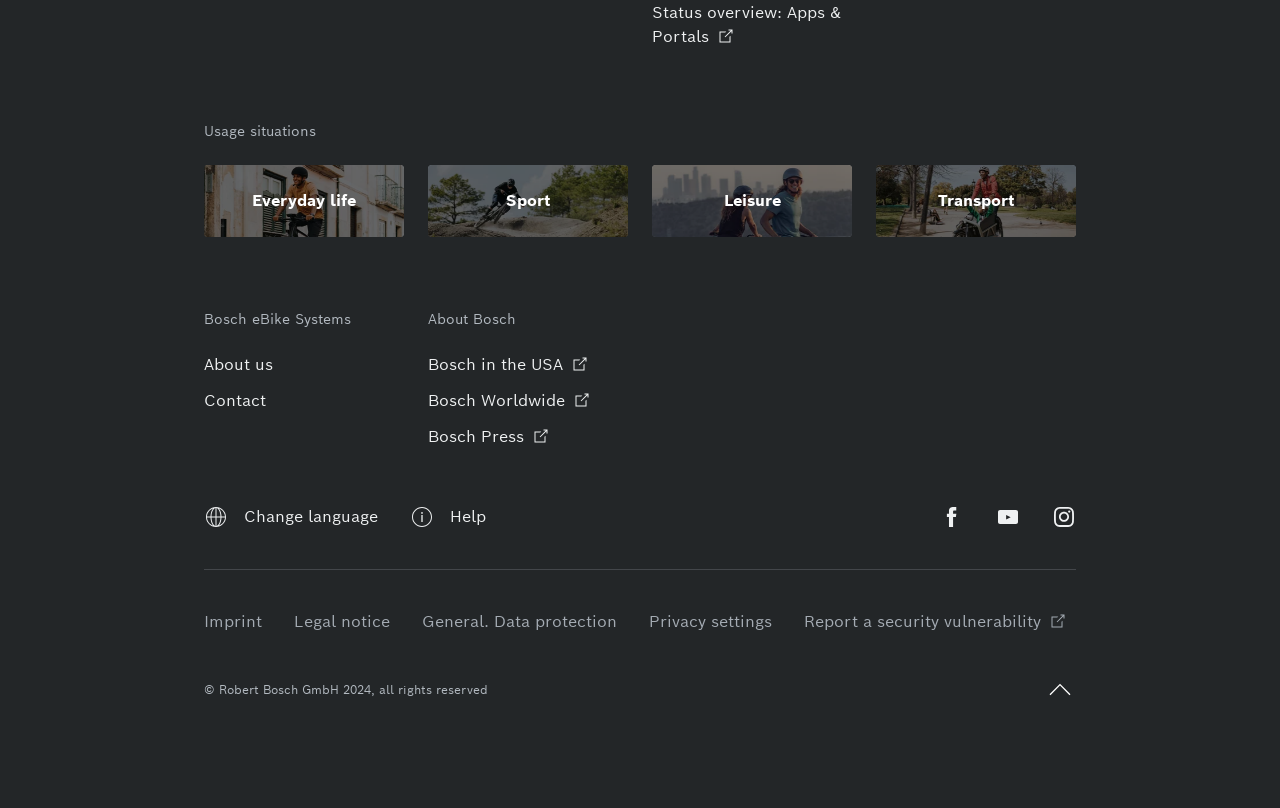Determine the bounding box coordinates for the area you should click to complete the following instruction: "Explore everyday life".

[0.159, 0.204, 0.316, 0.293]